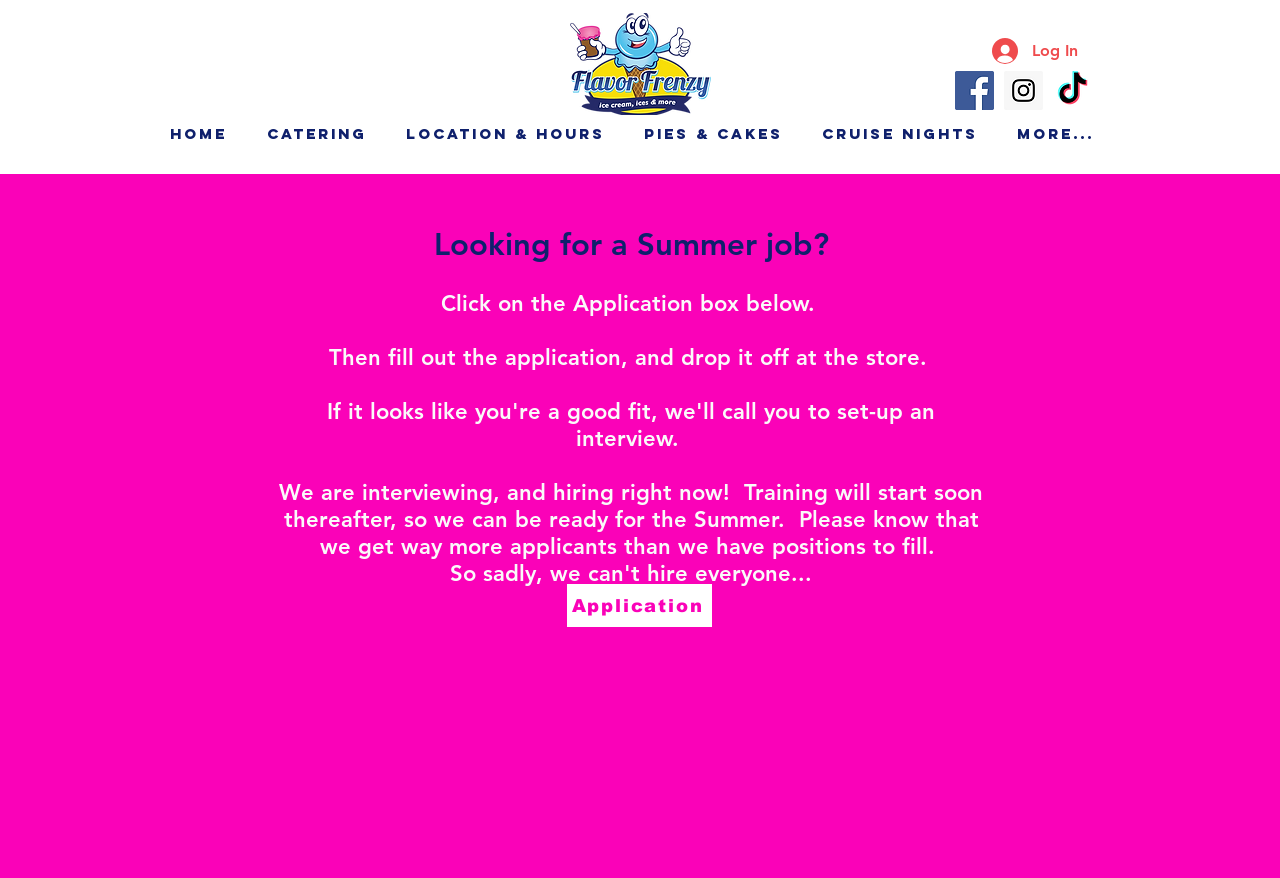Bounding box coordinates are to be given in the format (top-left x, top-left y, bottom-right x, bottom-right y). All values must be floating point numbers between 0 and 1. Provide the bounding box coordinate for the UI element described as: Pies & Cakes

[0.488, 0.138, 0.627, 0.166]